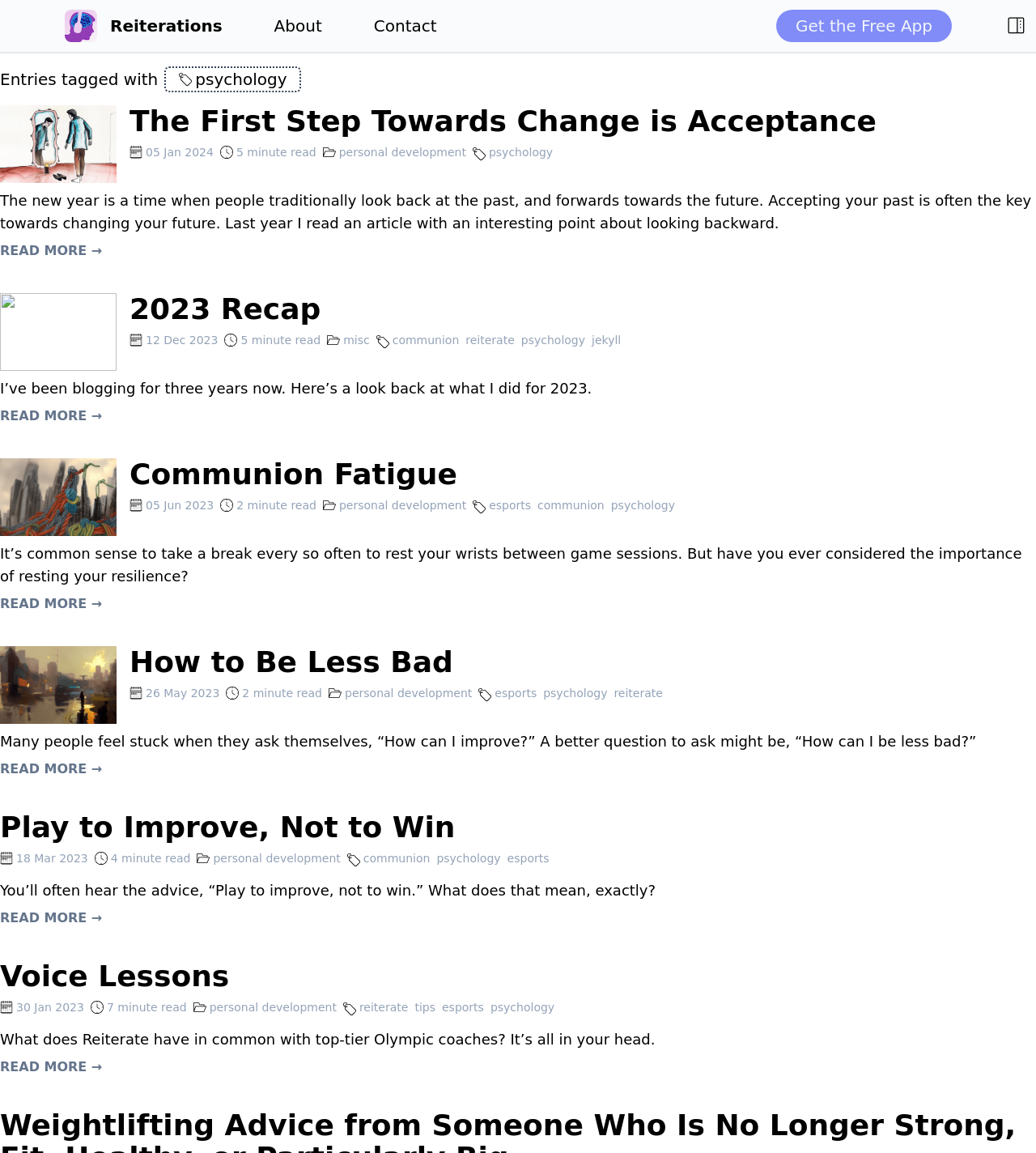Please extract the webpage's main title and generate its text content.

The First Step Towards Change is Acceptance